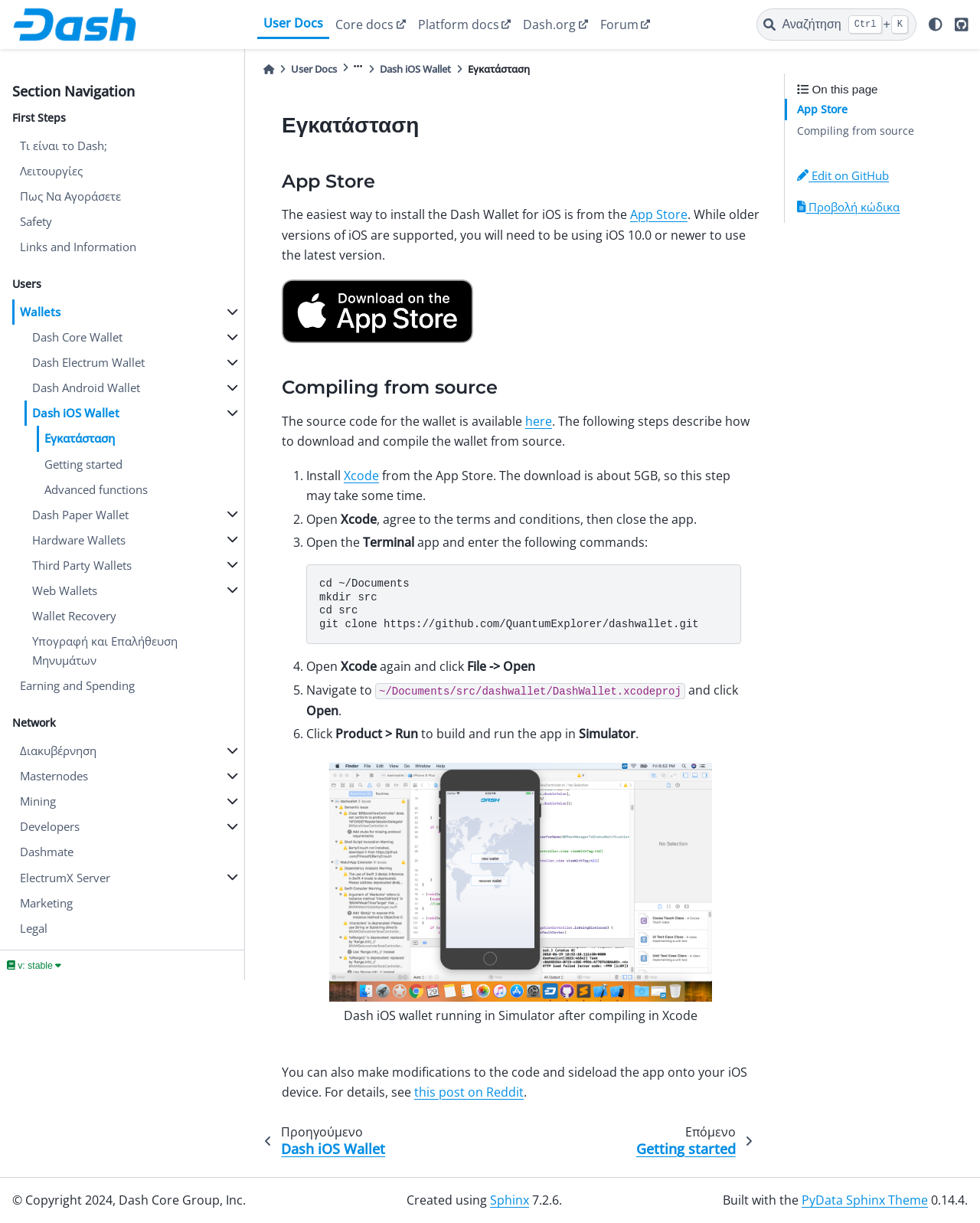What is the first step to compile the Dash Wallet from source?
Please utilize the information in the image to give a detailed response to the question.

Based on the list of steps to compile the Dash Wallet from source, the first step is to 'Install Xcode' from the App Store, which is mentioned in the list item '1. Install Xcode from the App Store.' with a bounding box coordinate of [0.312, 0.382, 0.745, 0.412].